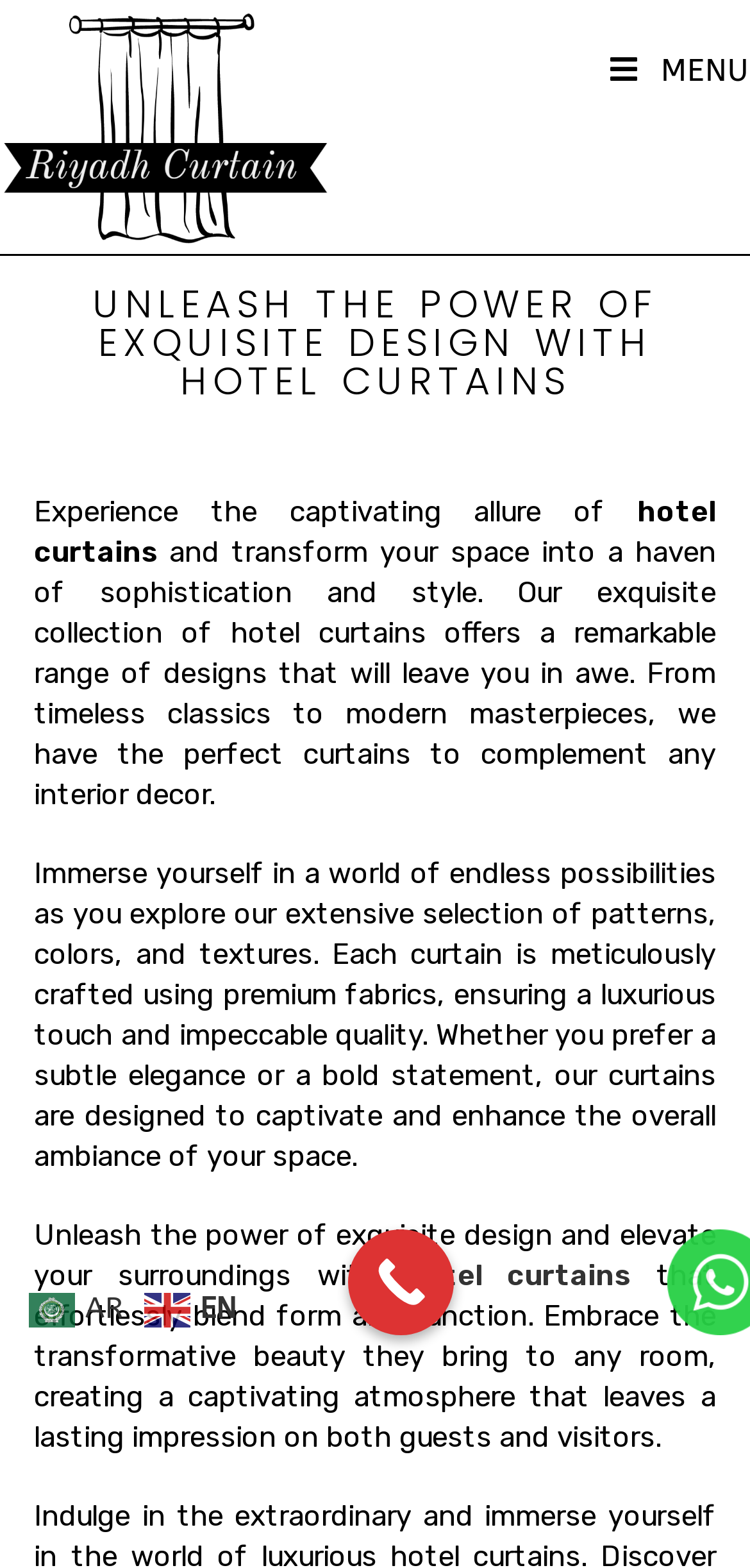Extract the bounding box for the UI element that matches this description: "Call Now Button".

[0.463, 0.784, 0.604, 0.852]